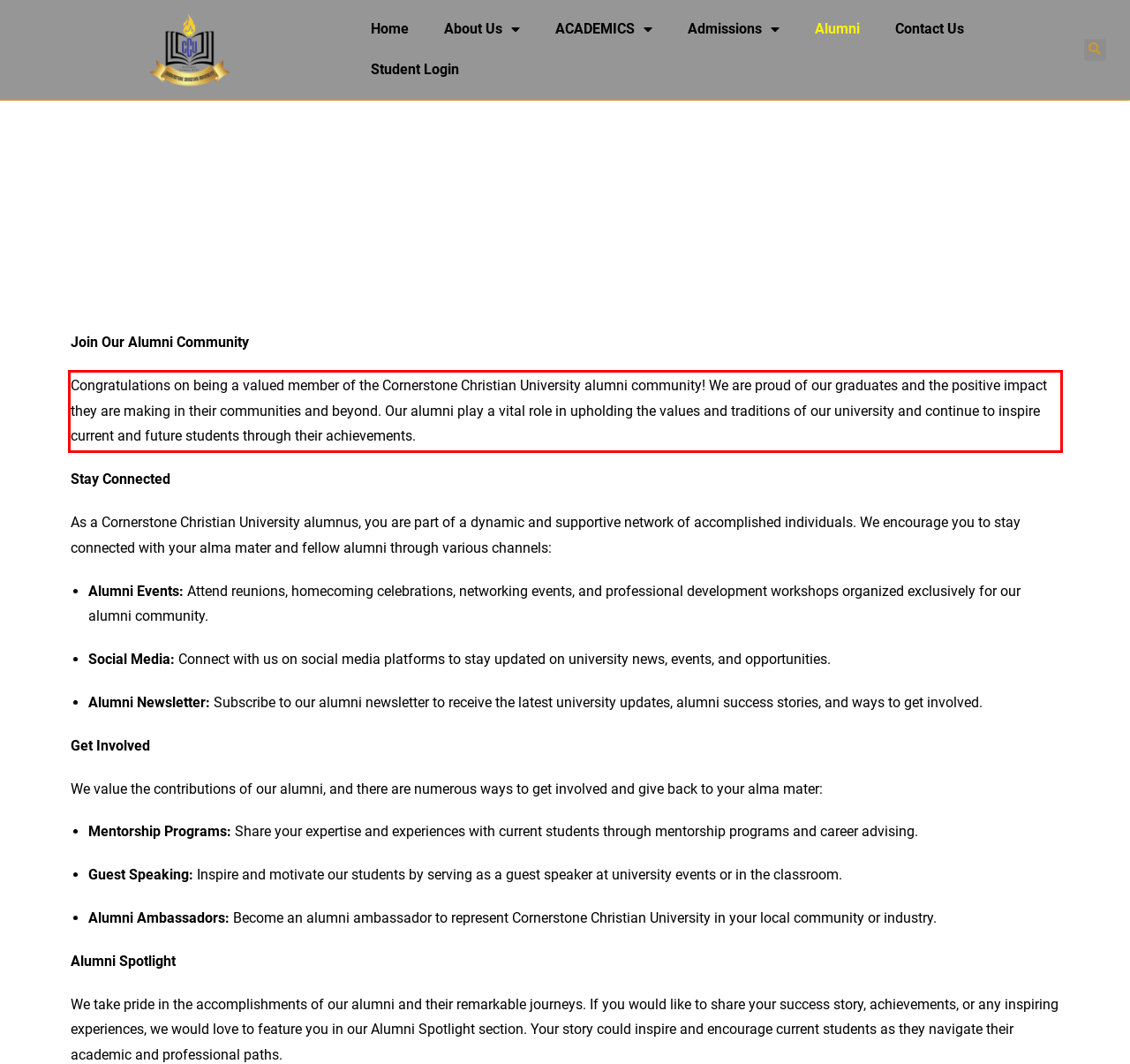The screenshot you have been given contains a UI element surrounded by a red rectangle. Use OCR to read and extract the text inside this red rectangle.

Congratulations on being a valued member of the Cornerstone Christian University alumni community! We are proud of our graduates and the positive impact they are making in their communities and beyond. Our alumni play a vital role in upholding the values and traditions of our university and continue to inspire current and future students through their achievements.